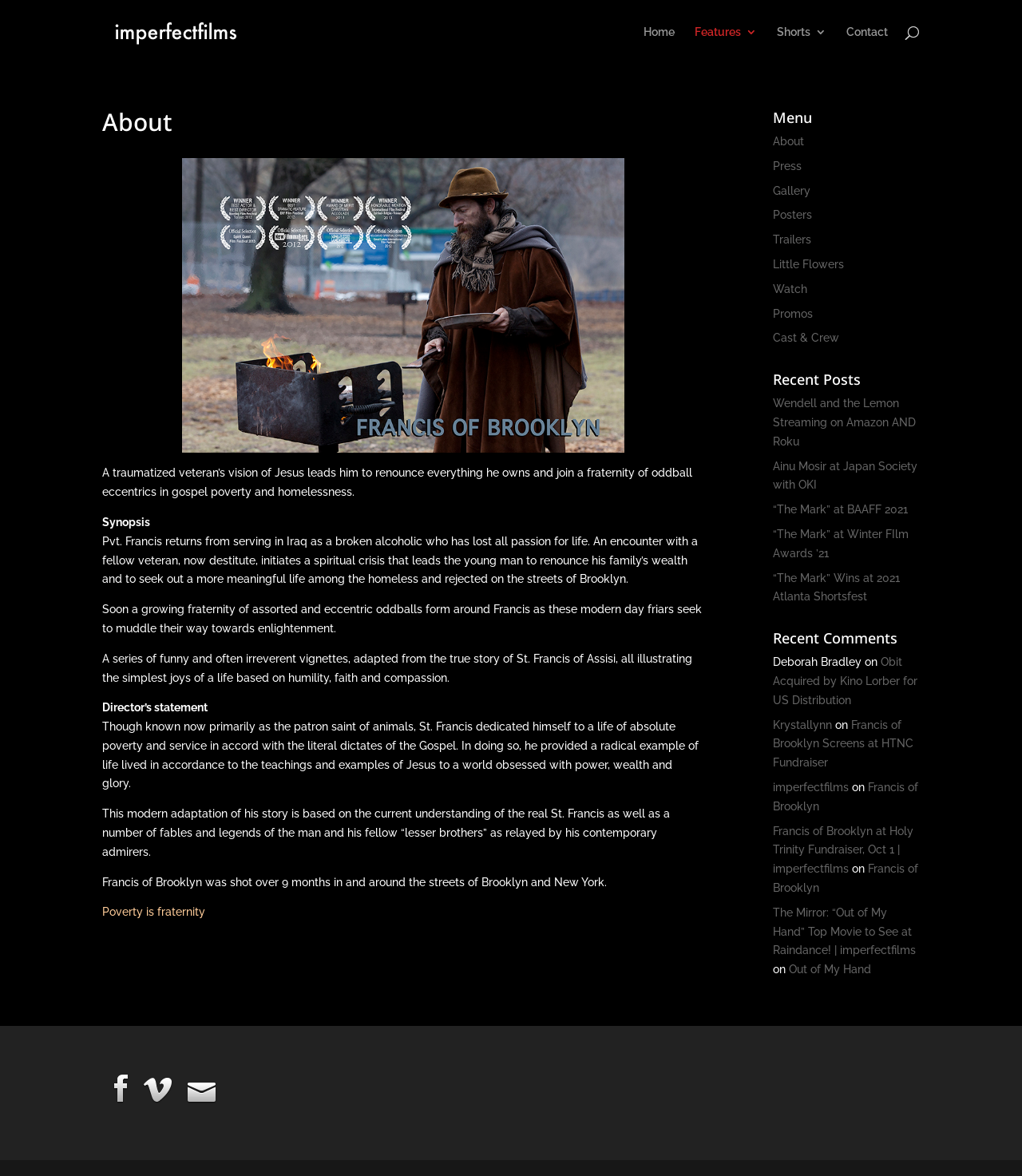Determine the bounding box coordinates of the clickable region to execute the instruction: "check the Recent Posts section". The coordinates should be four float numbers between 0 and 1, denoted as [left, top, right, bottom].

[0.756, 0.316, 0.9, 0.335]